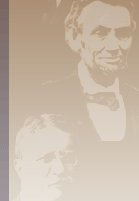Respond to the following question with a brief word or phrase:
What is the dominant color palette used in the artwork?

Muted